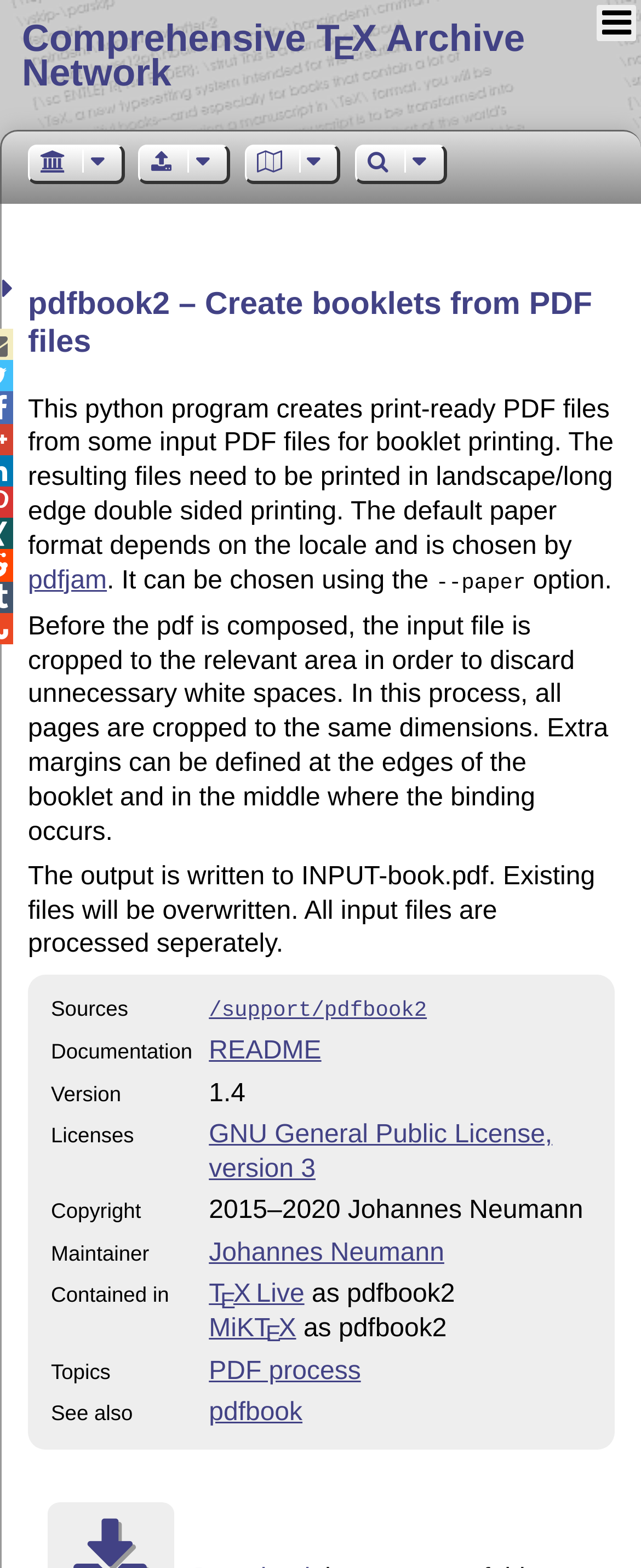Please locate the bounding box coordinates for the element that should be clicked to achieve the following instruction: "Check the version of pdfbook2". Ensure the coordinates are given as four float numbers between 0 and 1, i.e., [left, top, right, bottom].

[0.316, 0.686, 0.933, 0.711]